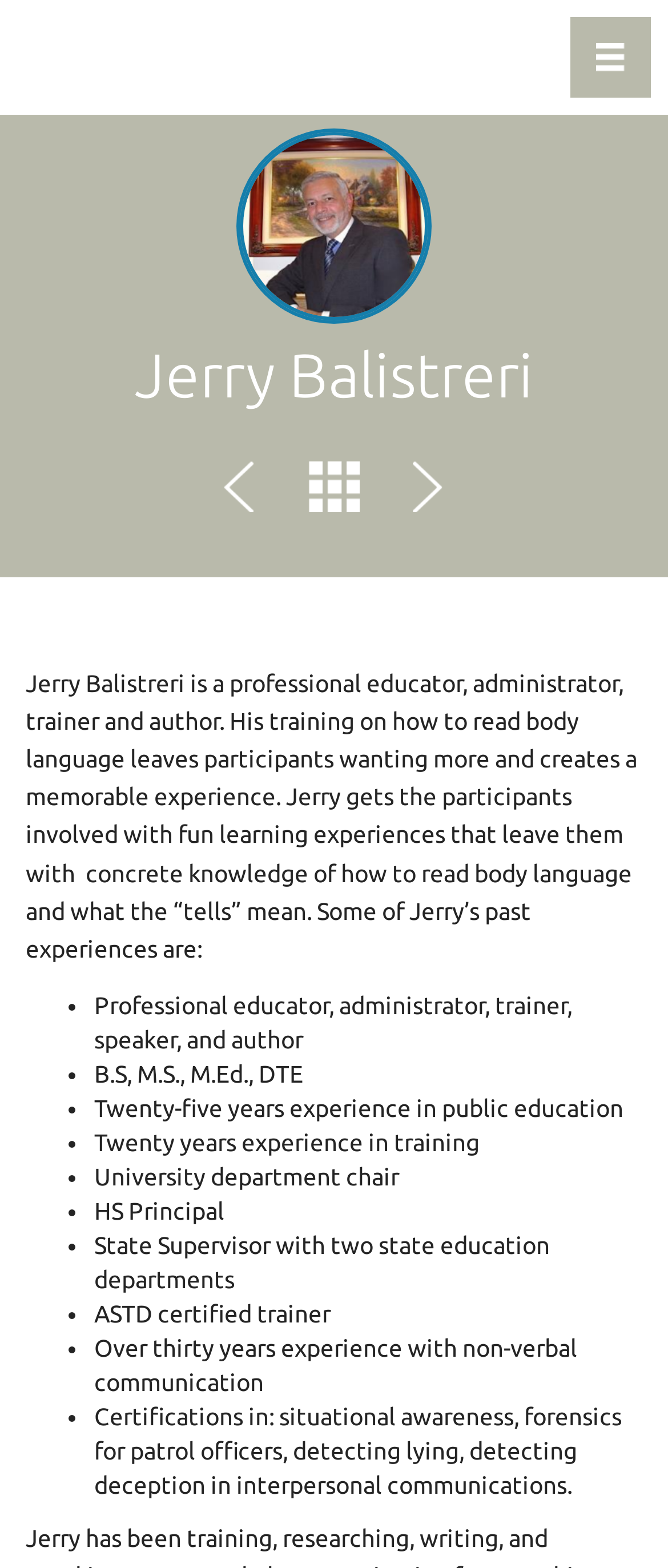What is Jerry Balistreri's profession?
Deliver a detailed and extensive answer to the question.

Based on the webpage, Jerry Balistreri is described as a professional educator, administrator, trainer, and author. This information is obtained from the StaticText element with the text 'Jerry Balistreri is a professional educator, administrator, trainer and author...'.